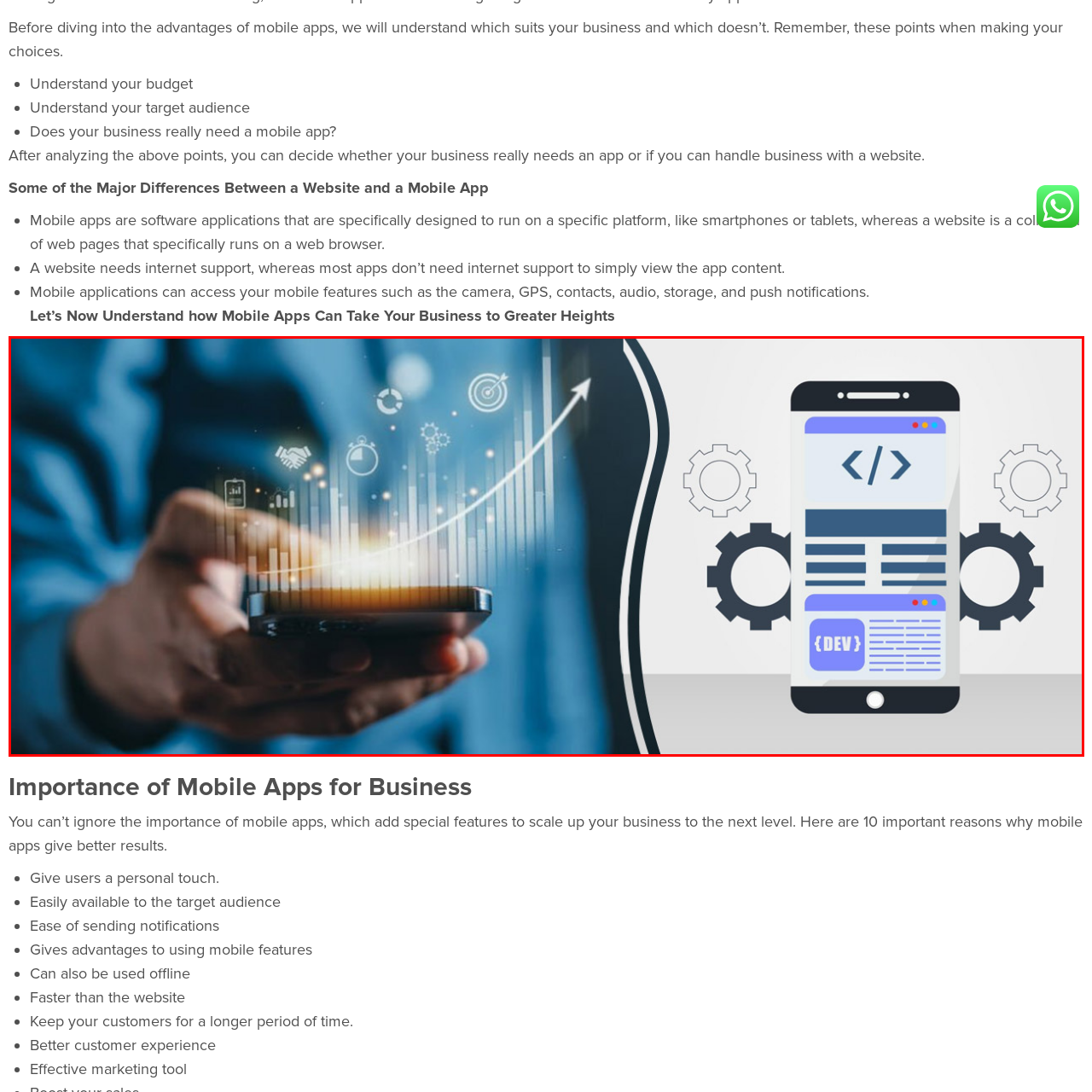Observe the image enclosed by the red border and respond to the subsequent question with a one-word or short phrase:
What do the digital icons emerging from the smartphone on the left illustrate?

Key metrics and features